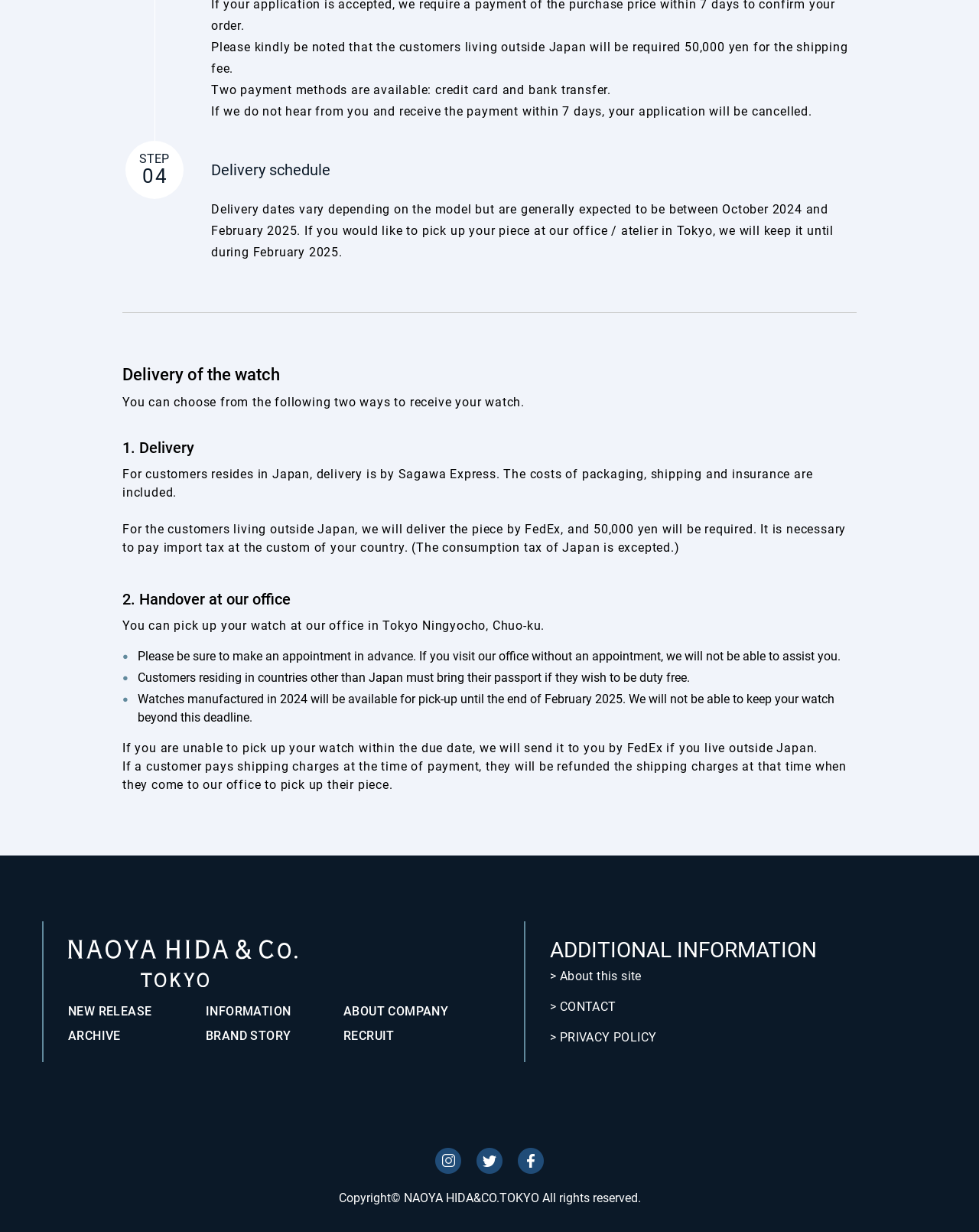What are the two payment methods available? Refer to the image and provide a one-word or short phrase answer.

Credit card and bank transfer